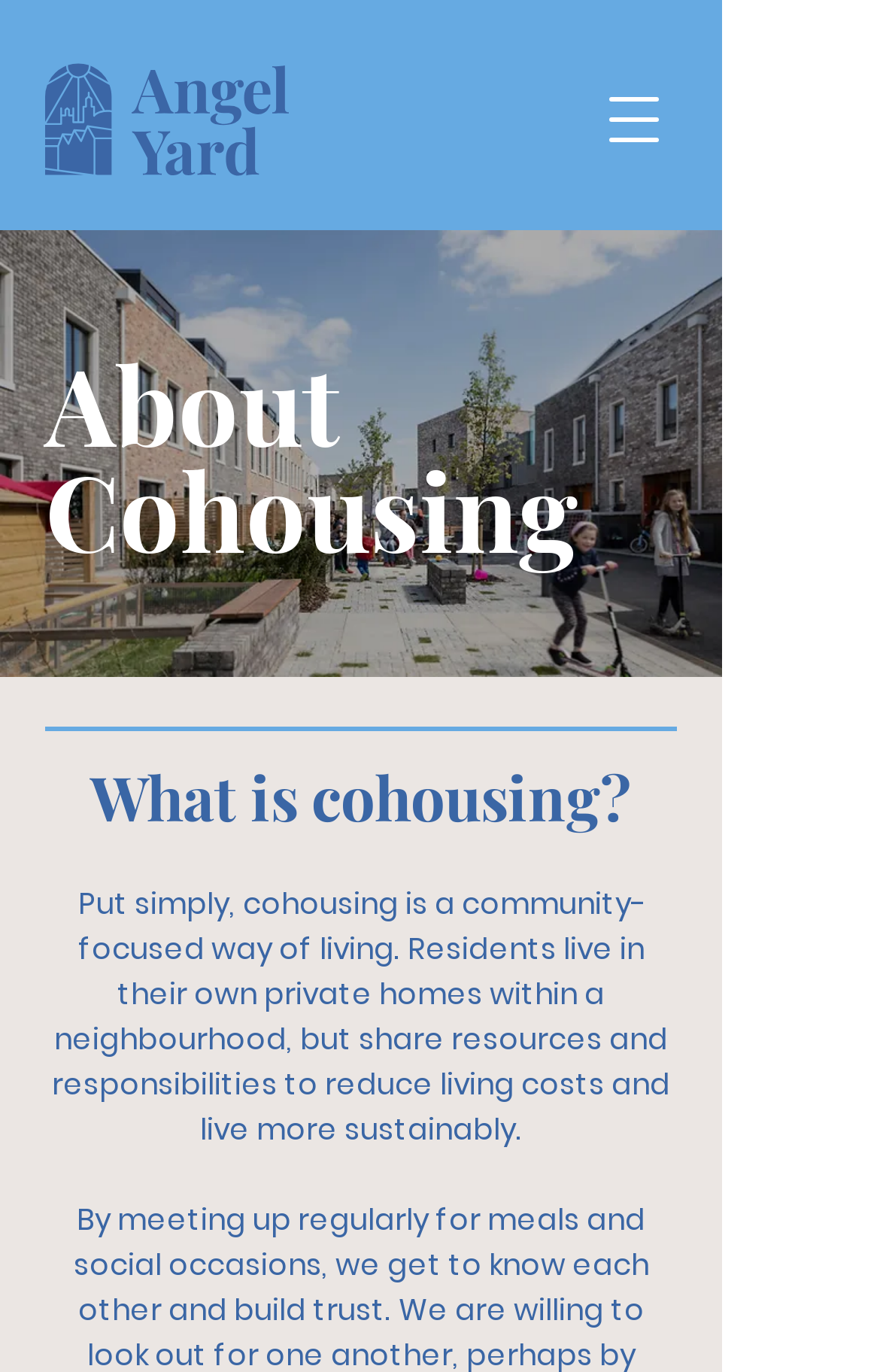Is there a navigation menu on this webpage?
Provide a detailed answer to the question using information from the image.

There is a button 'Open navigation menu' on the webpage, which indicates that there is a navigation menu available.